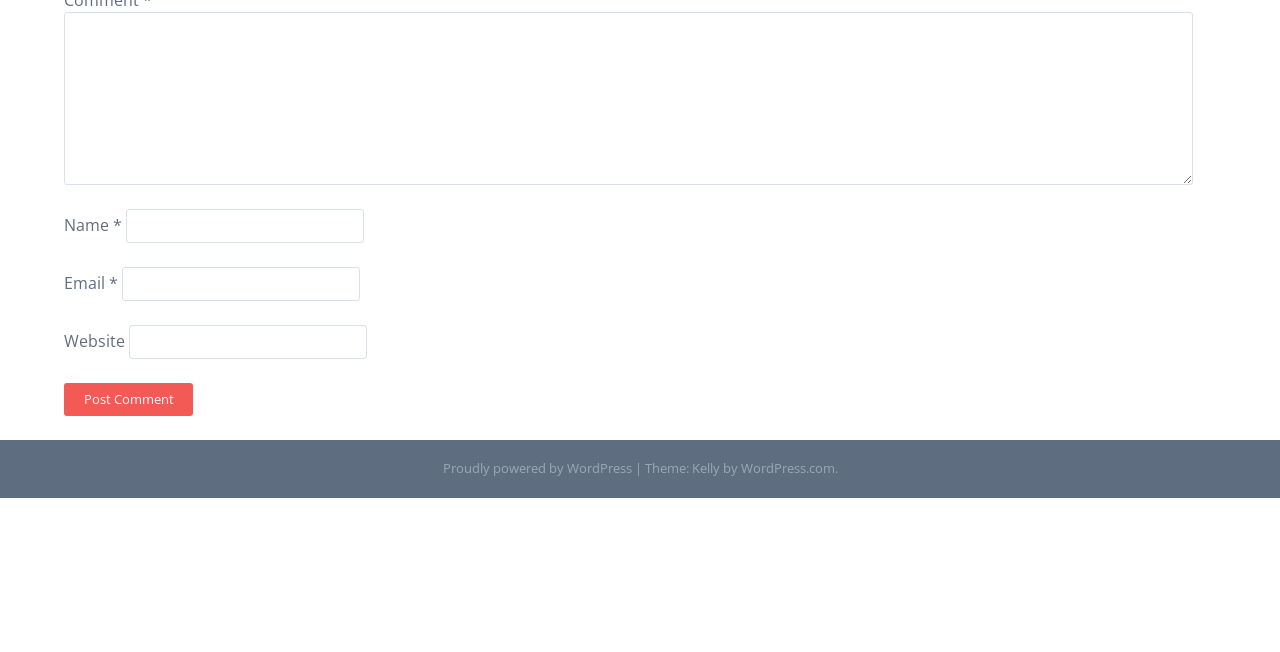Extract the bounding box for the UI element that matches this description: "parent_node: Website name="url"".

[0.101, 0.499, 0.287, 0.551]